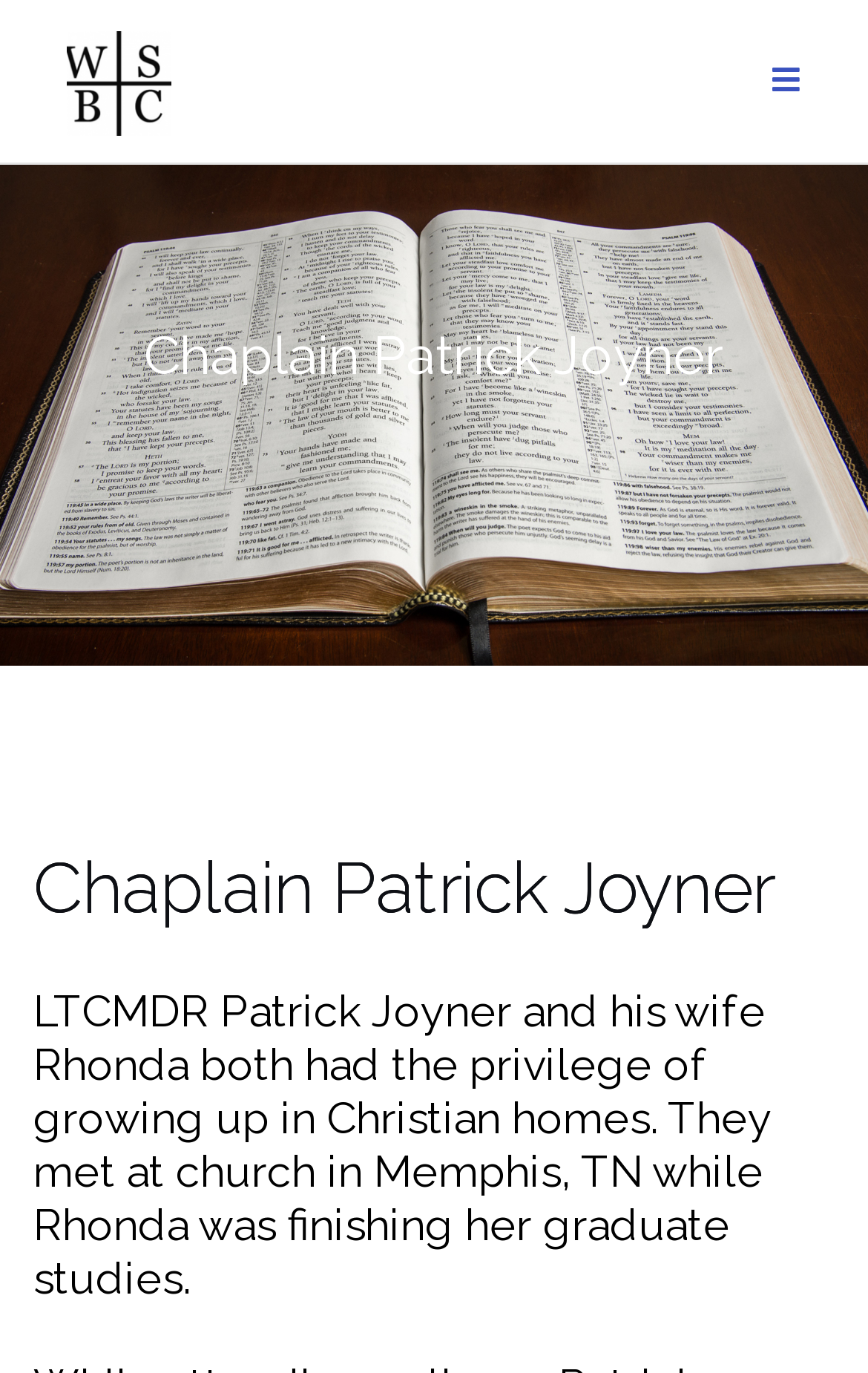What is the occupation of Patrick Joyner?
Refer to the image and offer an in-depth and detailed answer to the question.

From the text under the heading 'Chaplain Patrick Joyner', we can find the information that 'LTCMDR Patrick Joyner and his wife Rhonda both had the privilege of growing up in Christian homes.', which indicates that Patrick Joyner is a Lieutenant Commander.